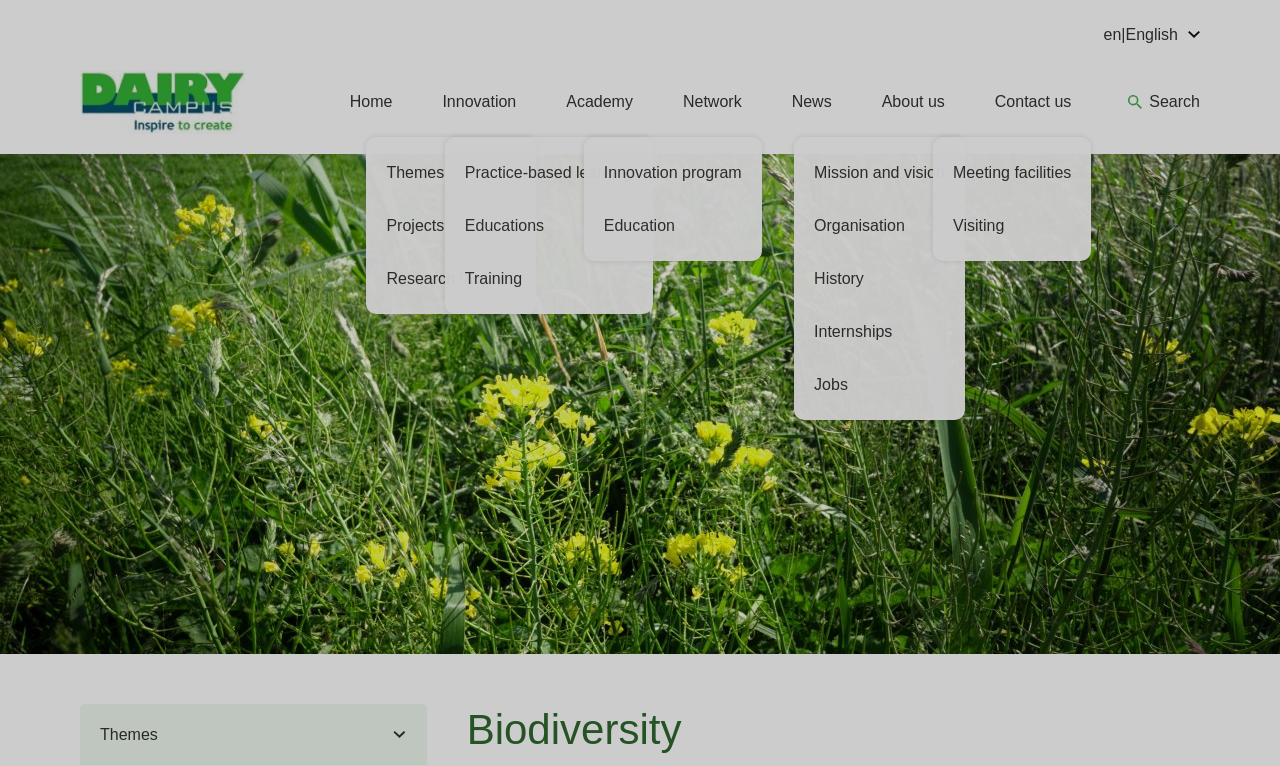Locate the bounding box coordinates of the segment that needs to be clicked to meet this instruction: "go to homepage".

[0.062, 0.092, 0.191, 0.175]